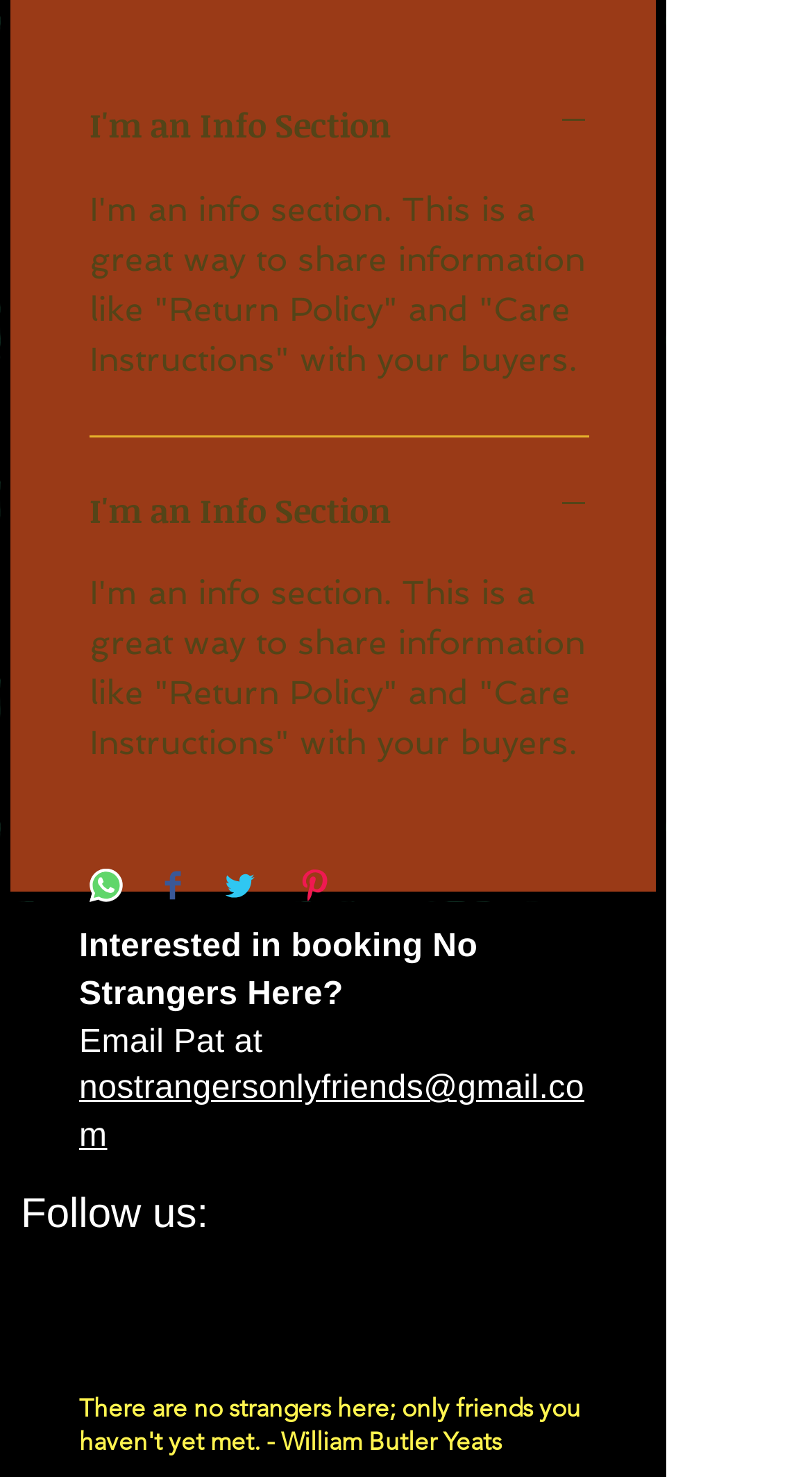Please identify the bounding box coordinates of the clickable element to fulfill the following instruction: "Click the 'Pin on Pinterest' button". The coordinates should be four float numbers between 0 and 1, i.e., [left, top, right, bottom].

[0.367, 0.588, 0.408, 0.615]